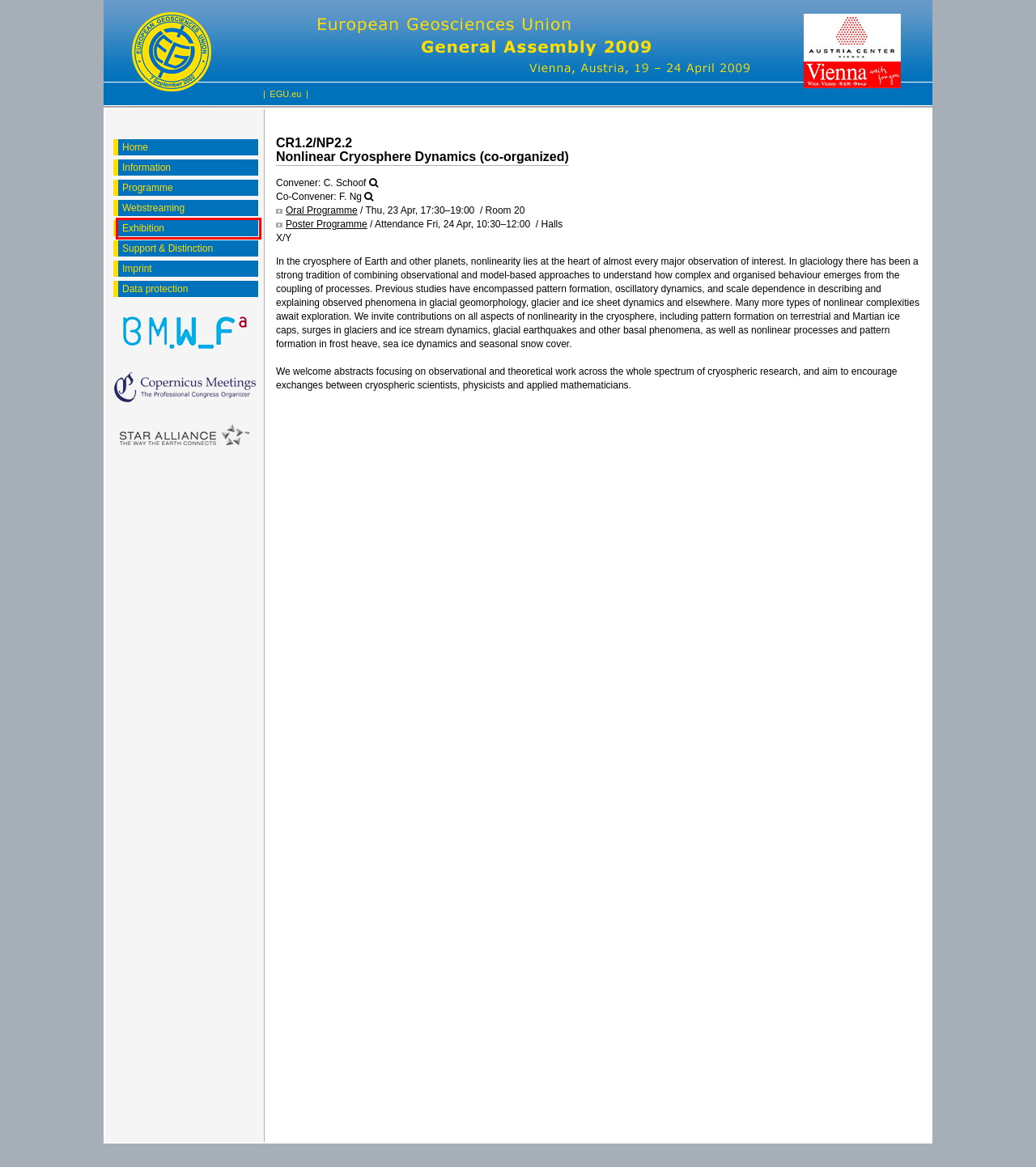You have a screenshot of a webpage with a red bounding box highlighting a UI element. Your task is to select the best webpage description that corresponds to the new webpage after clicking the element. Here are the descriptions:
A. EGU2009 - How to access the Programme
B. EGU2009 - General Information
C. Copernicus.org - Data protection
D. EGU2009 - List of Exhibitors
E. EGU2009 - YSOPP Guidelines
F. European Geosciences Union
G. EGU2009 - Imprint
H. EGU2009 - Home

D